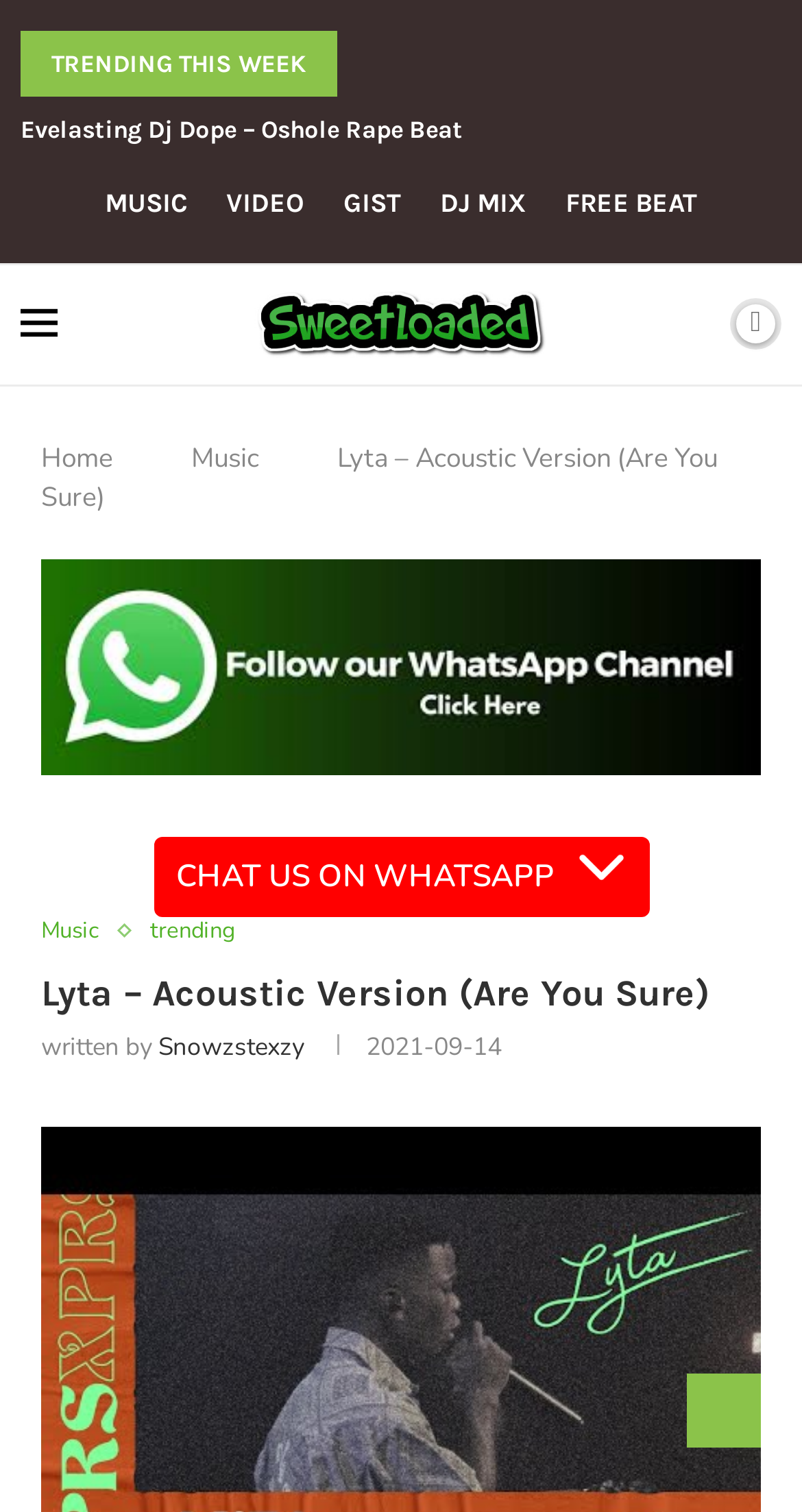What is the name of the author of the article?
Based on the visual content, answer with a single word or a brief phrase.

Snowzstexzy